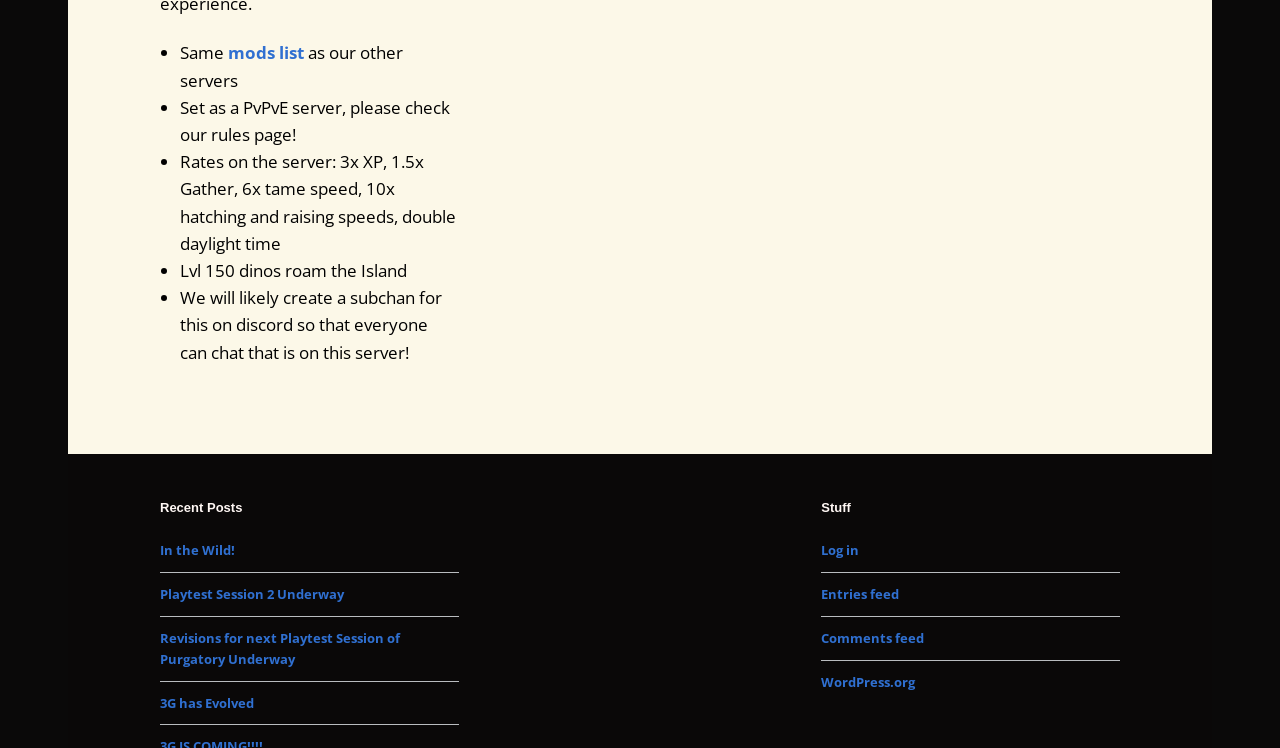Examine the screenshot and answer the question in as much detail as possible: What is the XP rate on this server?

The XP rate on this server is mentioned in the list of features, which states 'Rates on the server: 3x XP, 1.5x Gather, 6x tame speed, 10x hatching and raising speeds, double daylight time'.